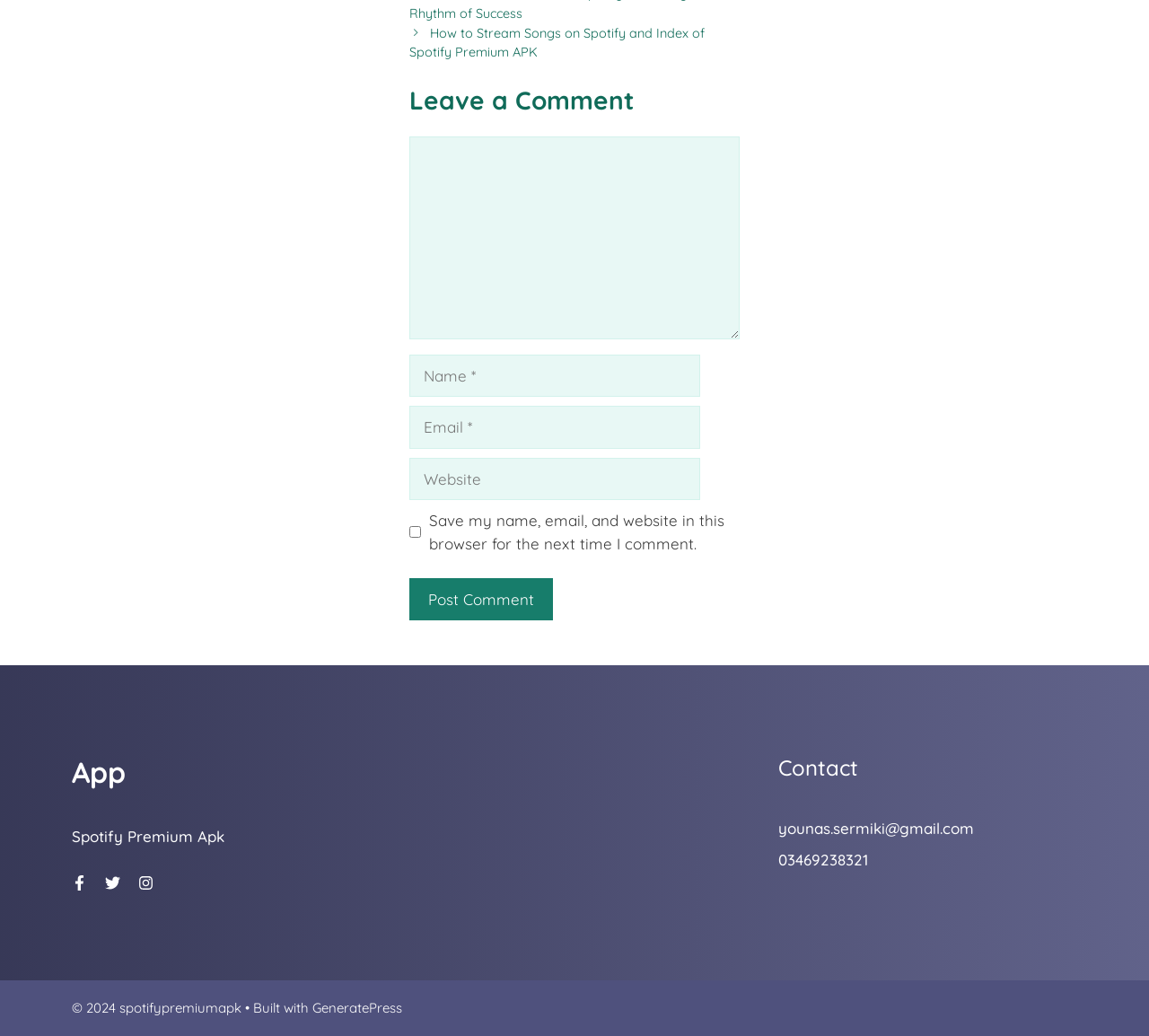Provide a brief response to the question below using one word or phrase:
What is the name of the theme used to build the webpage?

GeneratePress